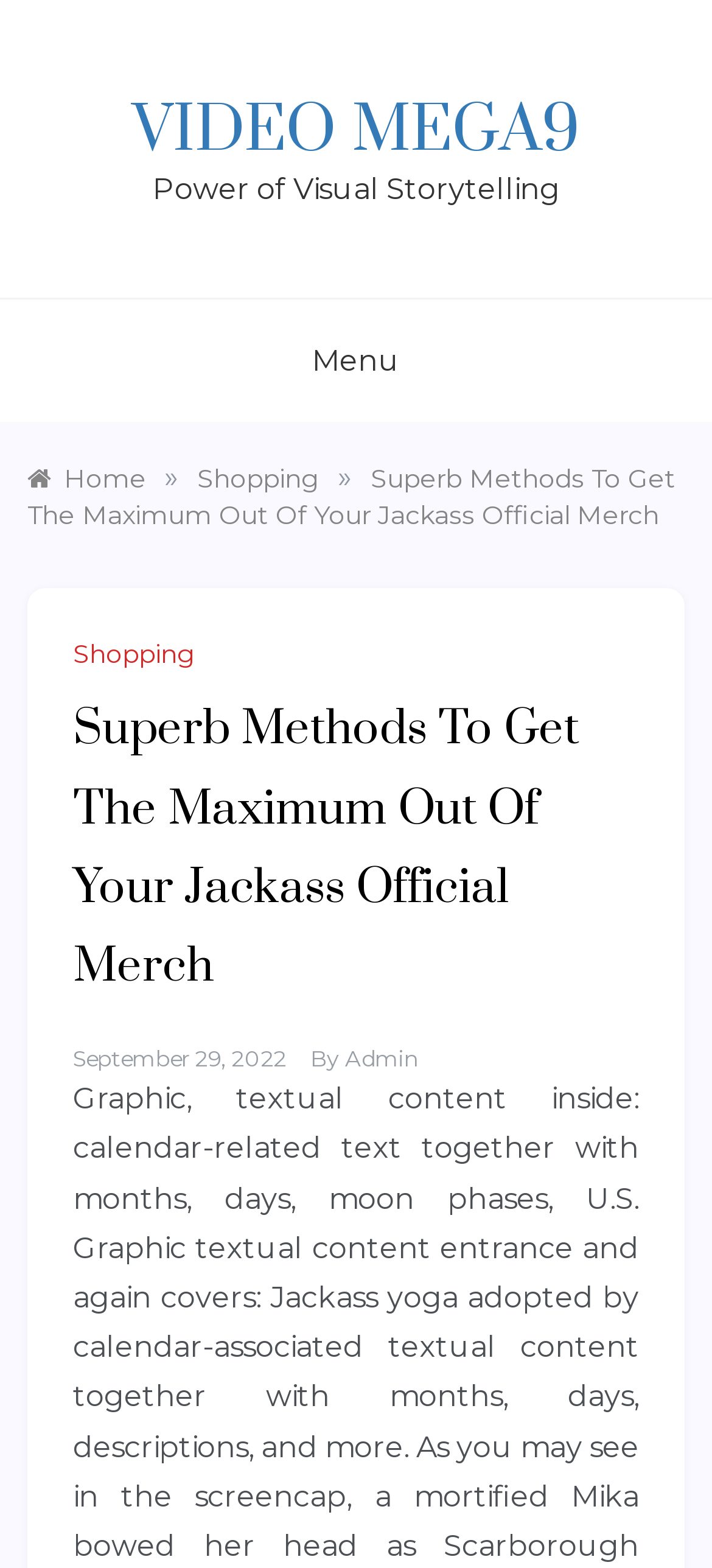Who is the author of the current article?
Using the image as a reference, answer the question in detail.

I found the author's name by looking at the section below the article title, where it says 'By Admin'. This indicates that the author of the current article is 'Admin'.